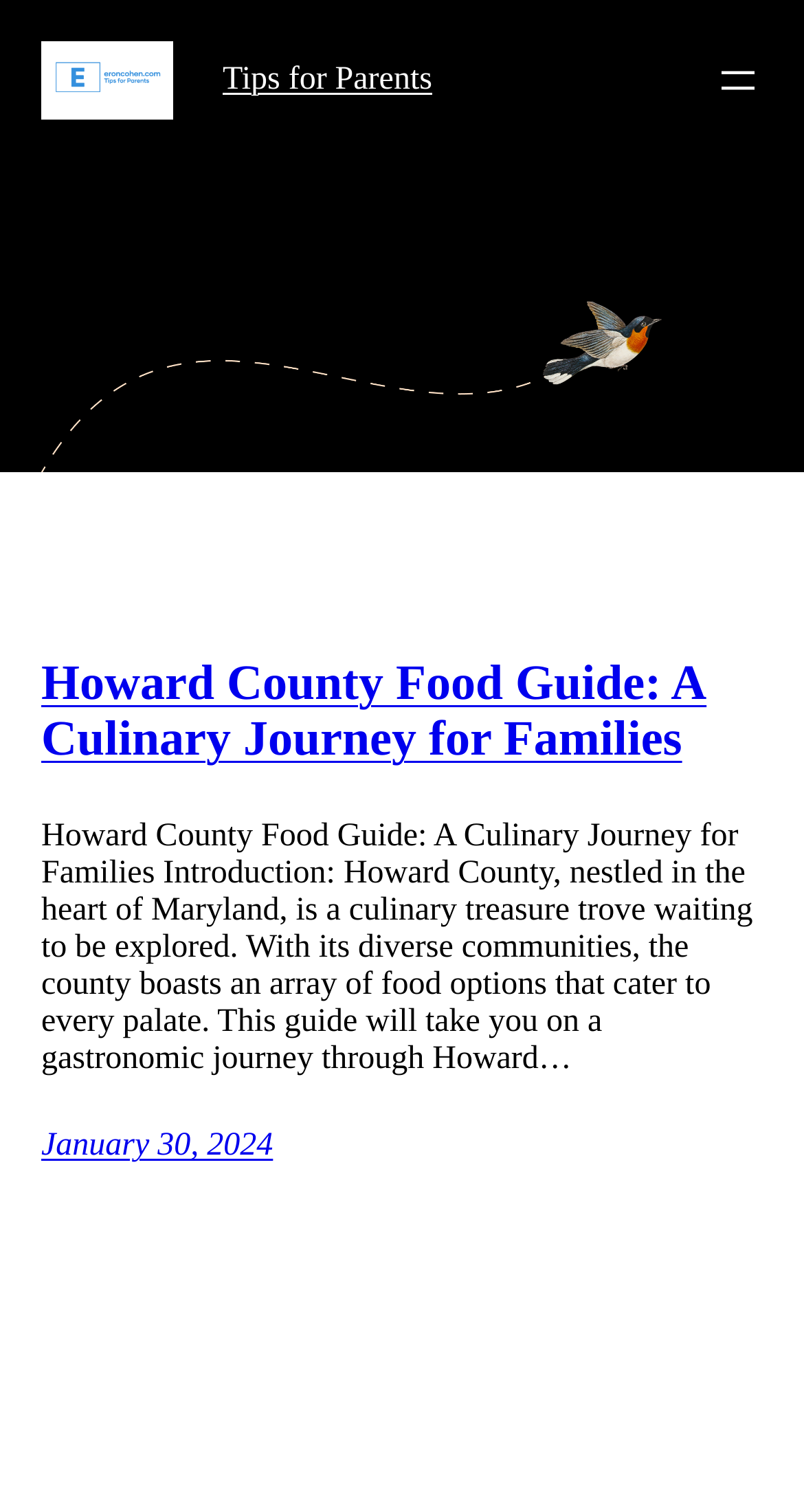Answer the question with a brief word or phrase:
What is the location of the culinary journey?

Howard County, Maryland